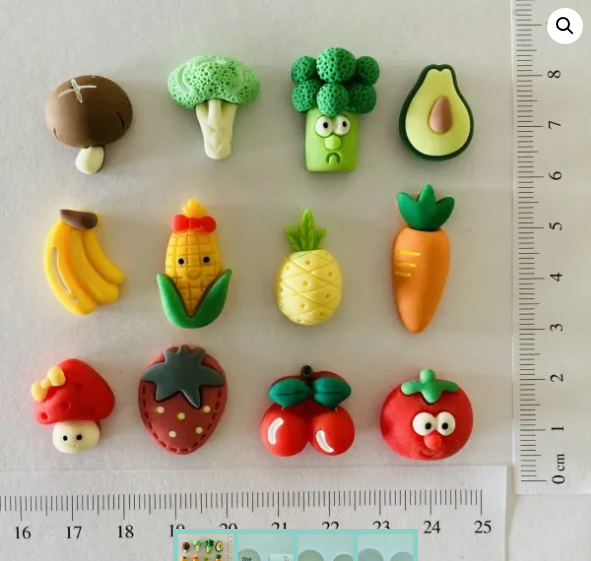Using details from the image, please answer the following question comprehensively:
How many strawberries are there?

In the further down section, we can see a strawberry with a friendly expression and a larger strawberry, making a total of two strawberries.